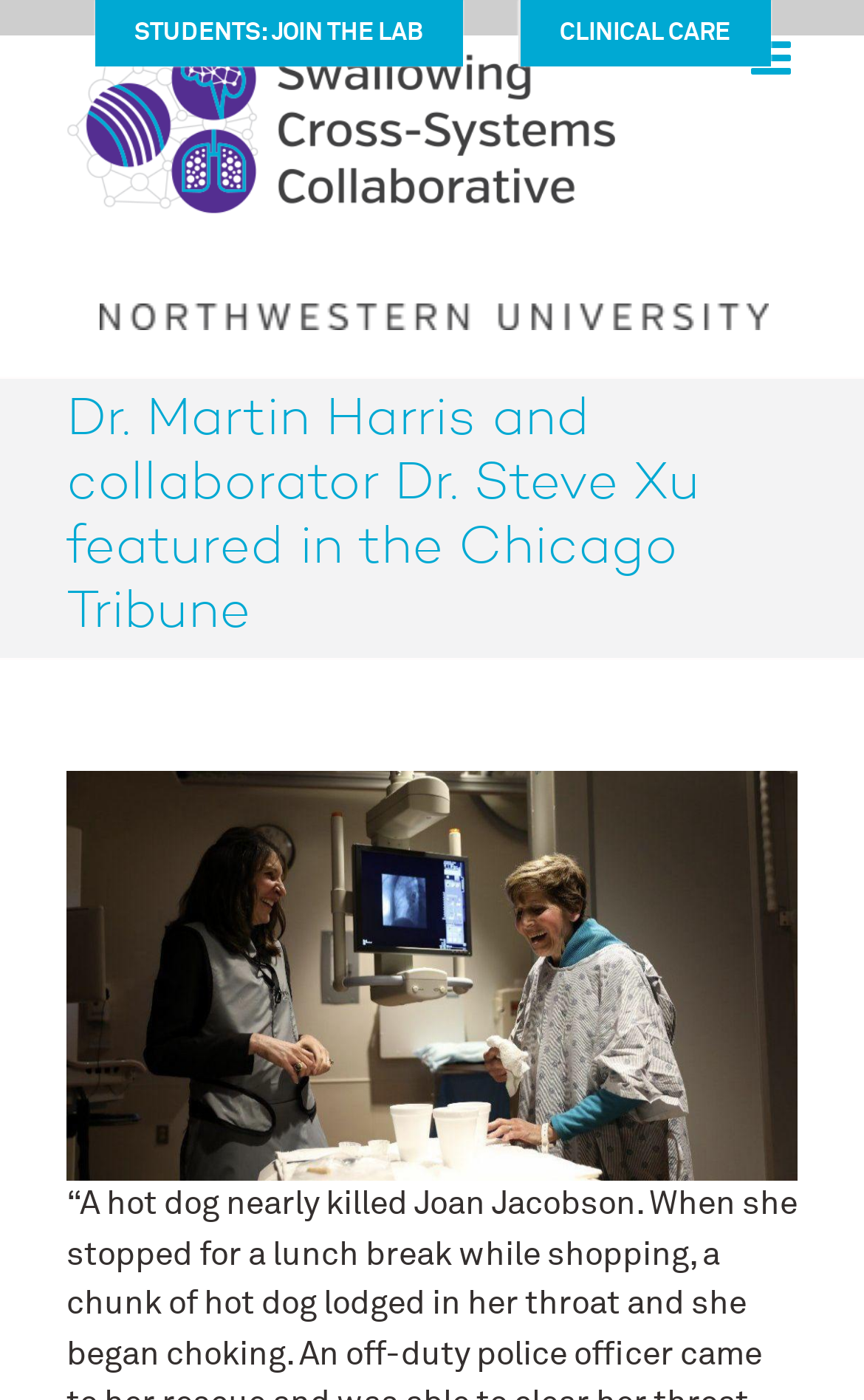What is the text of the first menu item?
Give a detailed explanation using the information visible in the image.

I found the answer by looking at the first menu item element with the text content 'STUDENTS: JOIN THE LAB' which is located at [0.109, 0.0, 0.535, 0.047]. This element is a child of the menubar element.